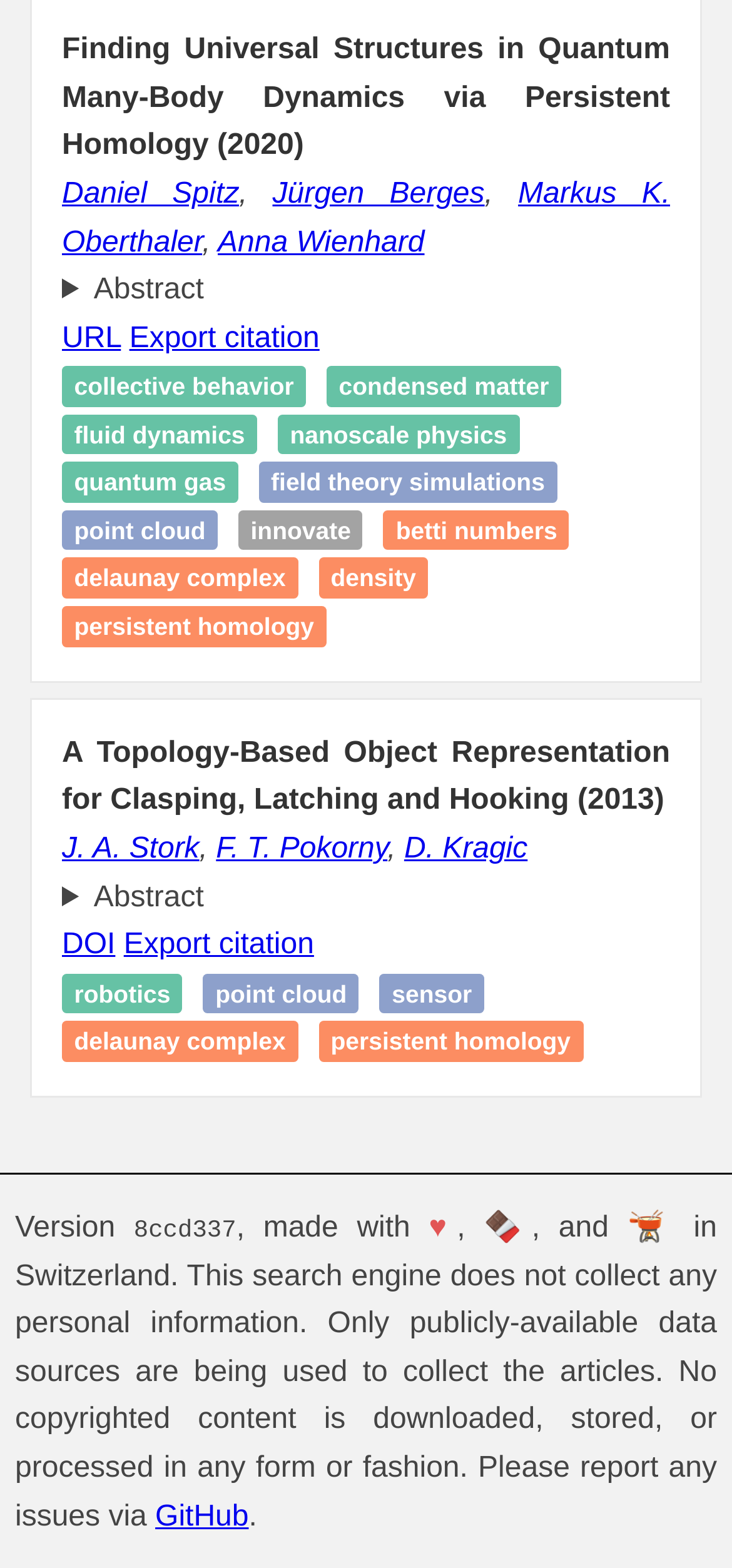Determine the bounding box coordinates for the HTML element described here: "Field theory simulations".

[0.37, 0.299, 0.744, 0.317]